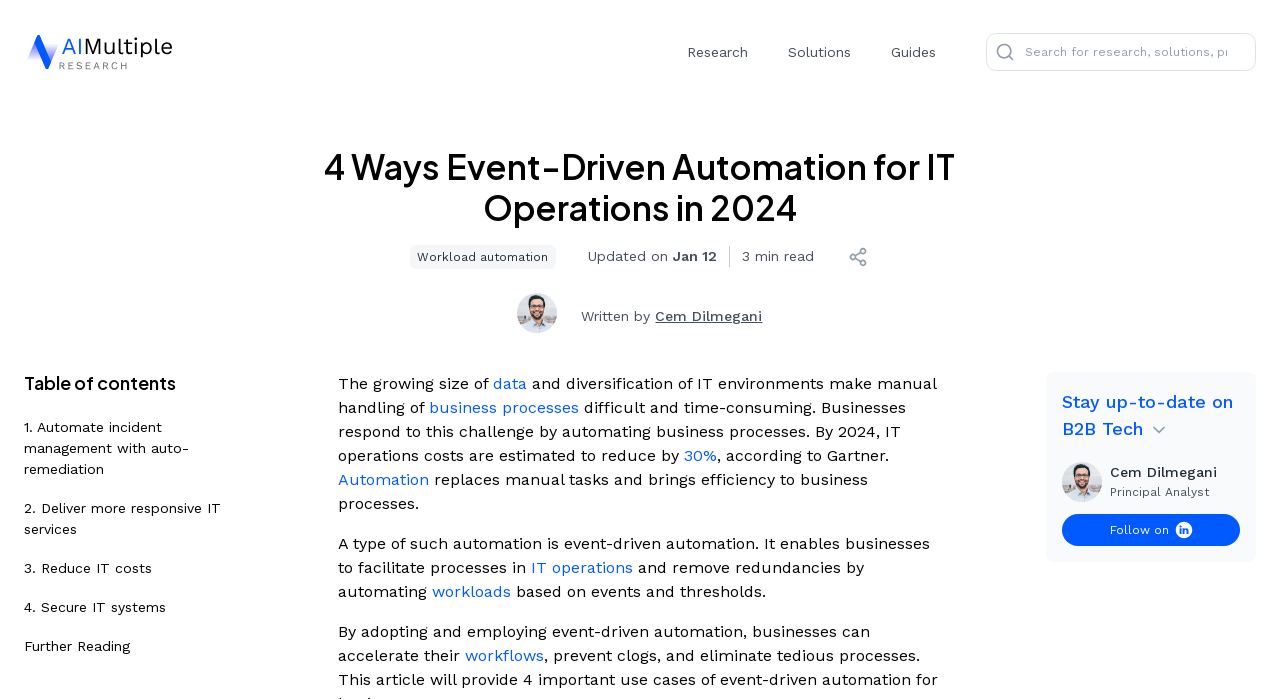Please respond to the question using a single word or phrase:
What is the name of the research organization mentioned in the webpage?

AIMultiple Research